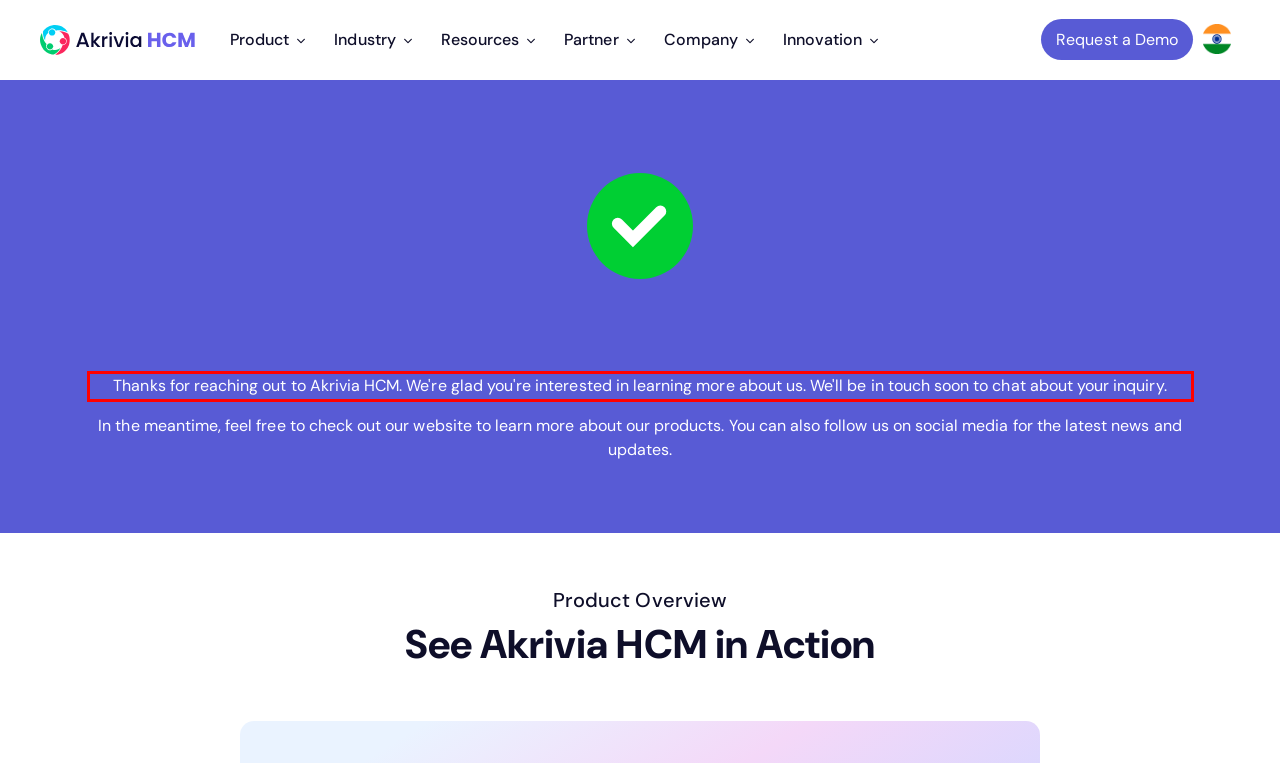Using the provided screenshot, read and generate the text content within the red-bordered area.

Thanks for reaching out to Akrivia HCM. We're glad you're interested in learning more about us. We'll be in touch soon to chat about your inquiry.